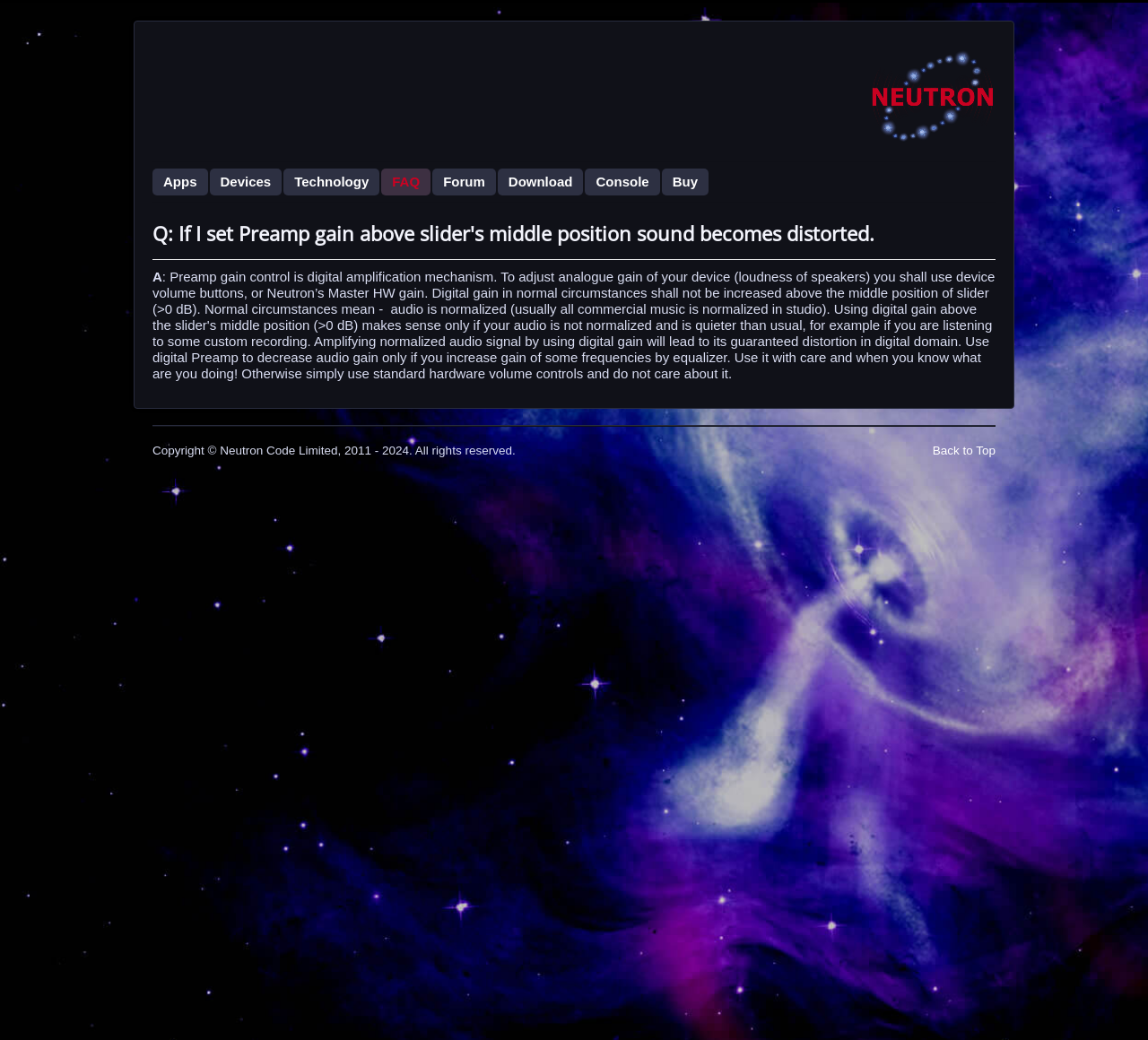How can users access the forum?
Based on the image, answer the question with as much detail as possible.

I found the answer by looking at the links at the top of the webpage, which include a 'Forum' link that users can click to access the forum.